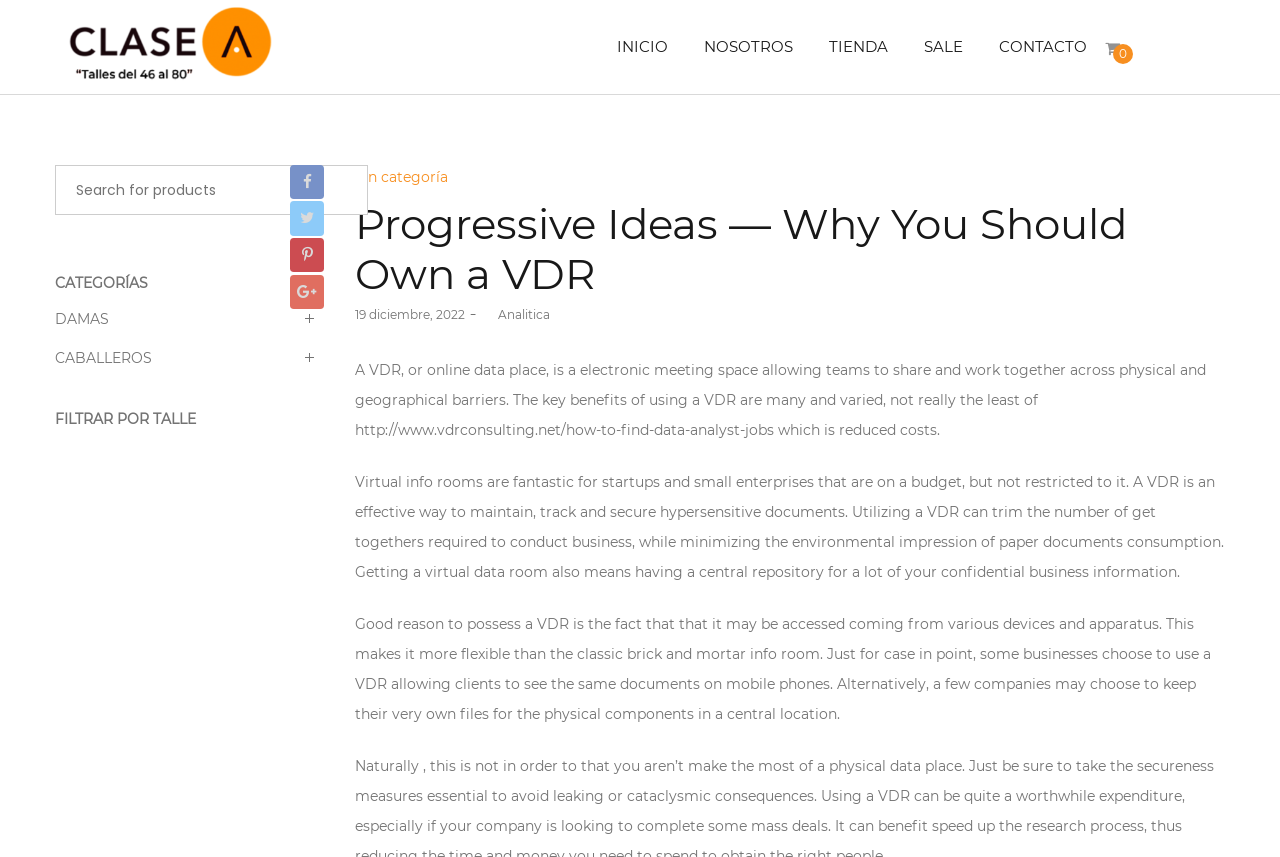Please locate the bounding box coordinates of the element that needs to be clicked to achieve the following instruction: "Click on the 'CONTACTO' link". The coordinates should be four float numbers between 0 and 1, i.e., [left, top, right, bottom].

[0.767, 0.0, 0.863, 0.11]